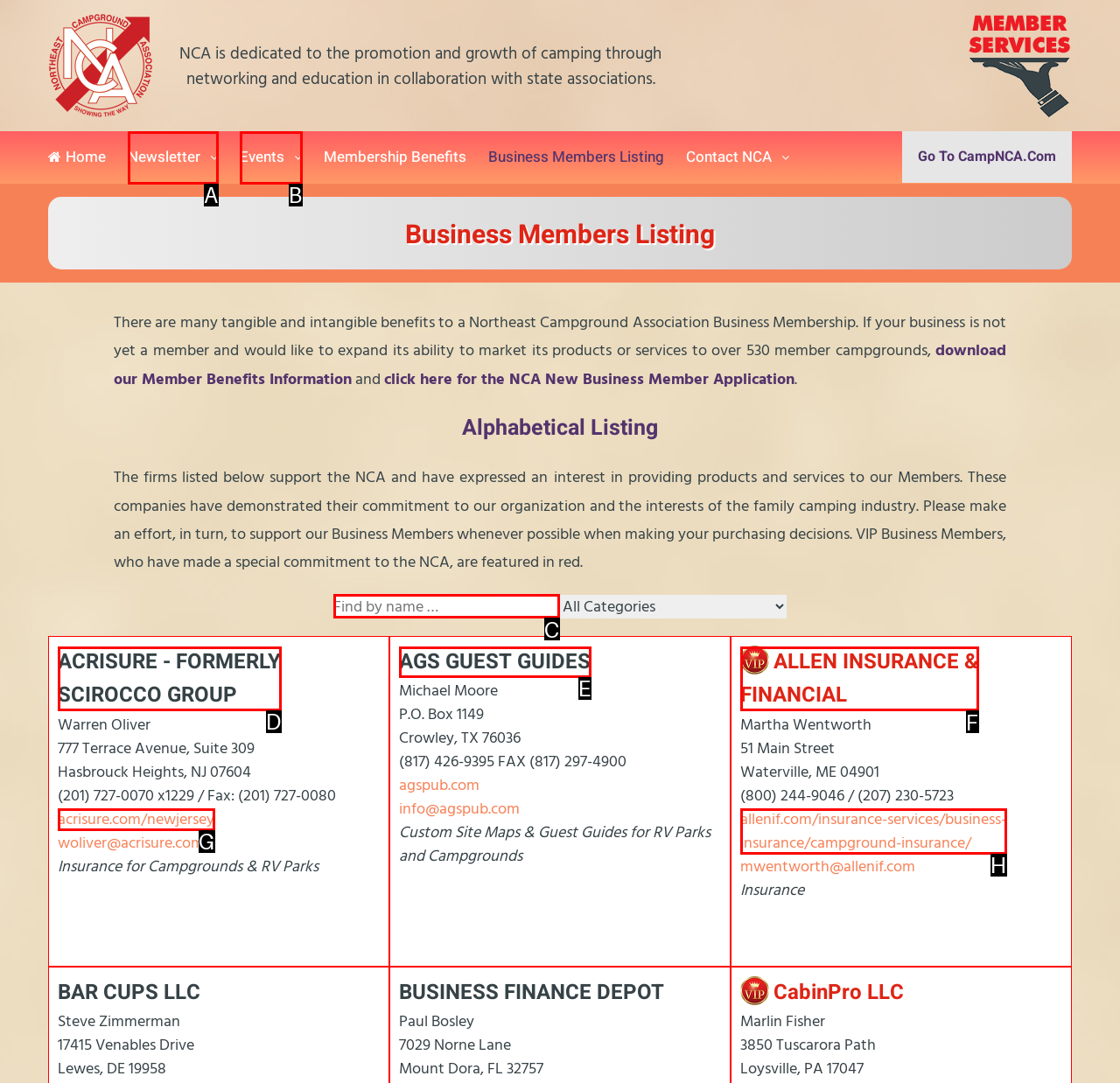Identify the letter of the UI element you should interact with to perform the task: View the details of 'ACRISURE - FORMERLY SCIROCCO GROUP'
Reply with the appropriate letter of the option.

D